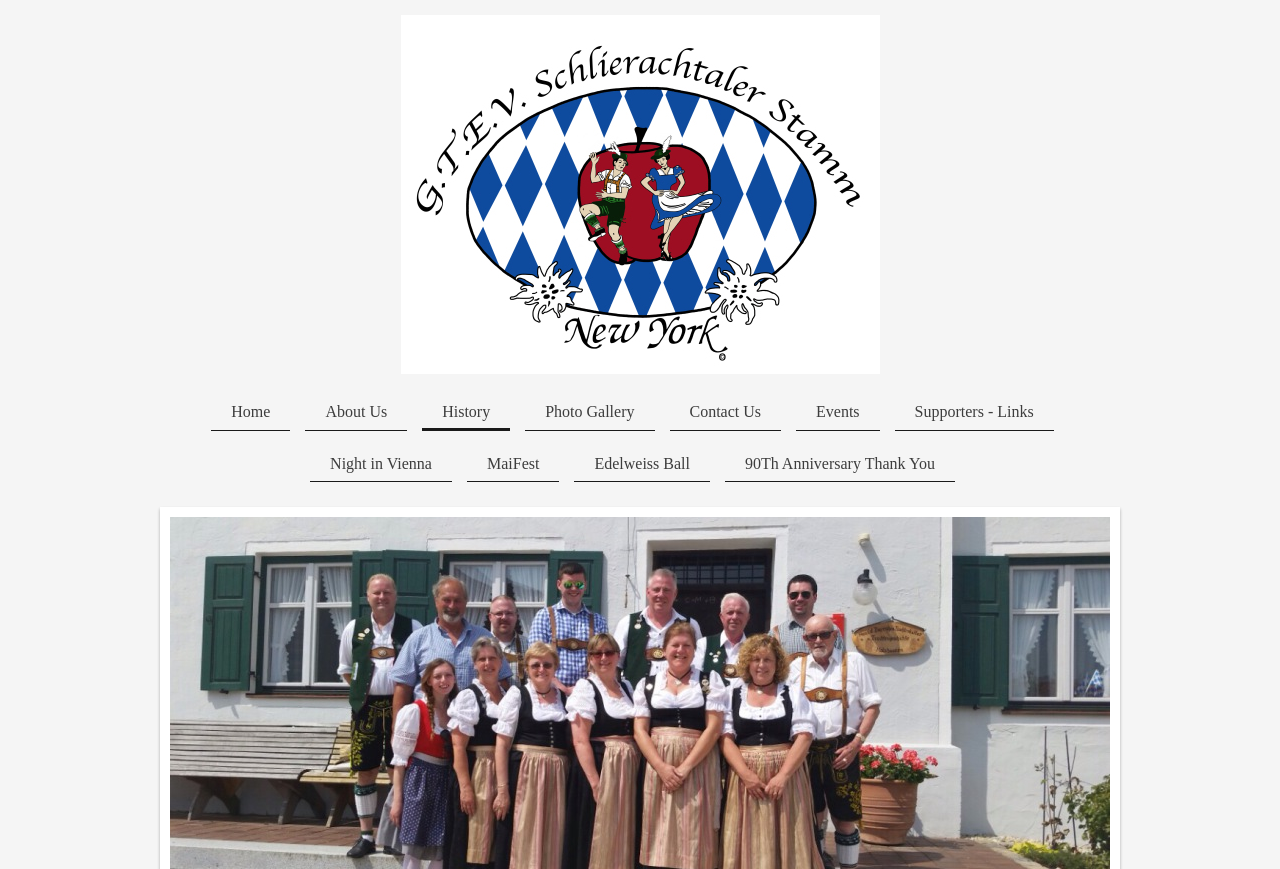Articulate a detailed summary of the webpage's content and design.

The webpage is about Bavarian Dancers, with a focus on their history. At the top, there is a navigation menu with seven links: Home, About Us, History, Photo Gallery, Contact Us, Events, and Supporters - Links. These links are positioned horizontally, with Home on the left and Supporters - Links on the right.

Below the navigation menu, there are four additional links: Night in Vienna, MaiFest, Edelweiss Ball, and 90Th Anniversary Thank You. These links are positioned in a horizontal row, with Night in Vienna on the left and 90Th Anniversary Thank You on the right. They are located below the navigation menu, but above the main content of the page.

The main content of the page is not explicitly described in the accessibility tree, but based on the title "History", it is likely that the page contains text or articles about the history of Bavarian Dancers.